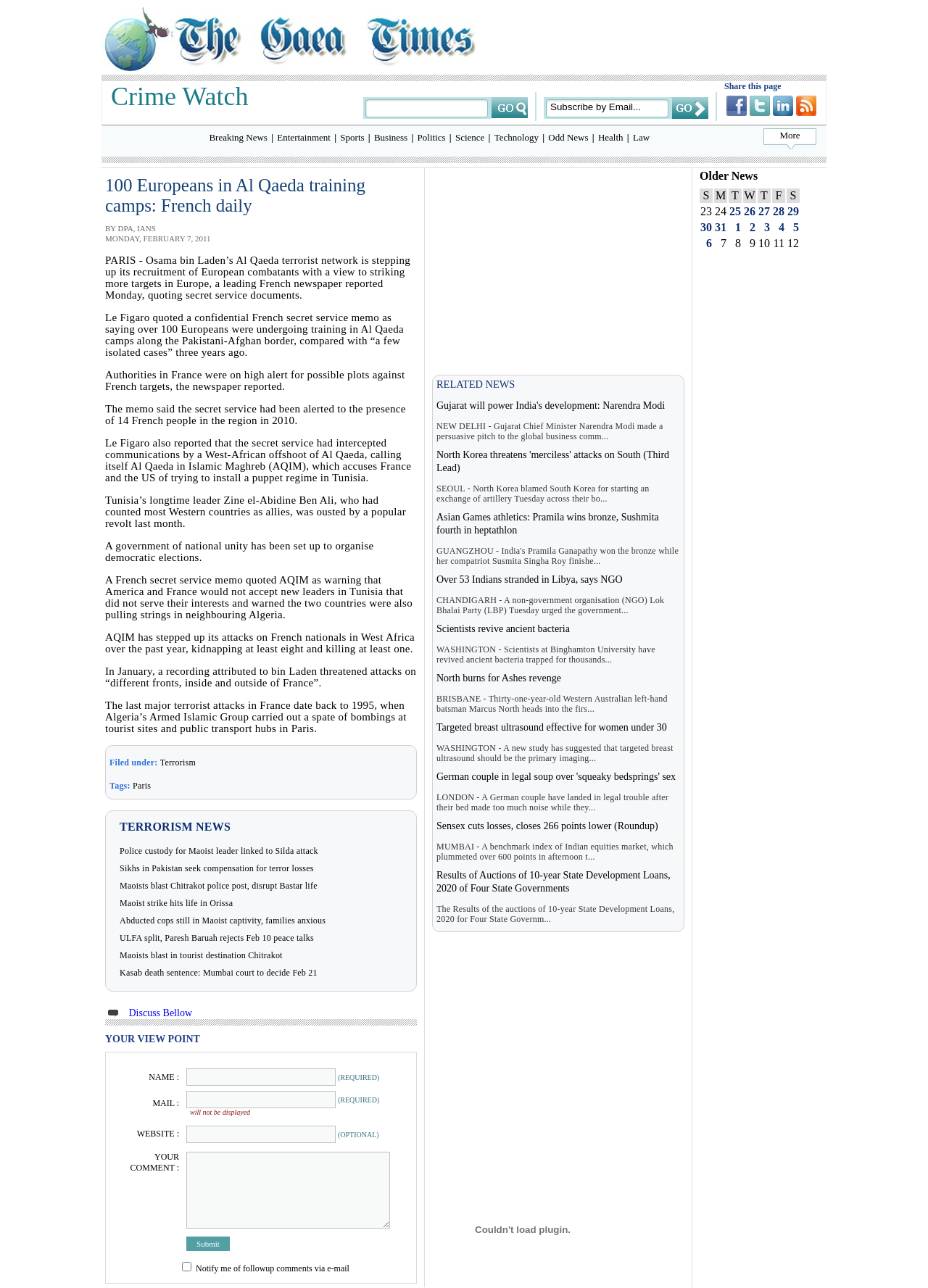Please find the bounding box coordinates in the format (top-left x, top-left y, bottom-right x, bottom-right y) for the given element description. Ensure the coordinates are floating point numbers between 0 and 1. Description: North burns for Ashes revenge

[0.47, 0.522, 0.605, 0.531]